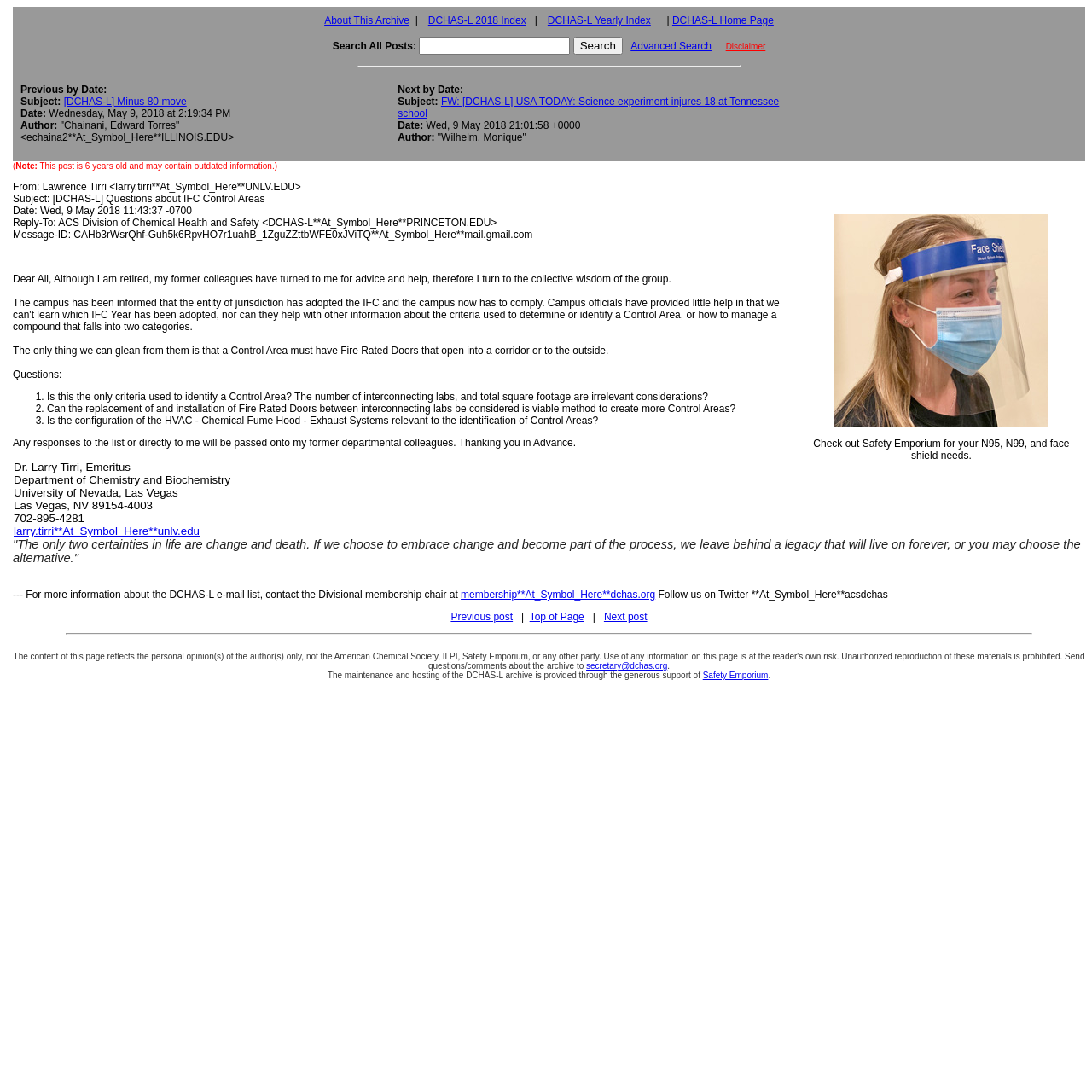Identify the bounding box coordinates for the UI element described by the following text: "[DCHAS-L] Minus 80 move". Provide the coordinates as four float numbers between 0 and 1, in the format [left, top, right, bottom].

[0.058, 0.088, 0.171, 0.098]